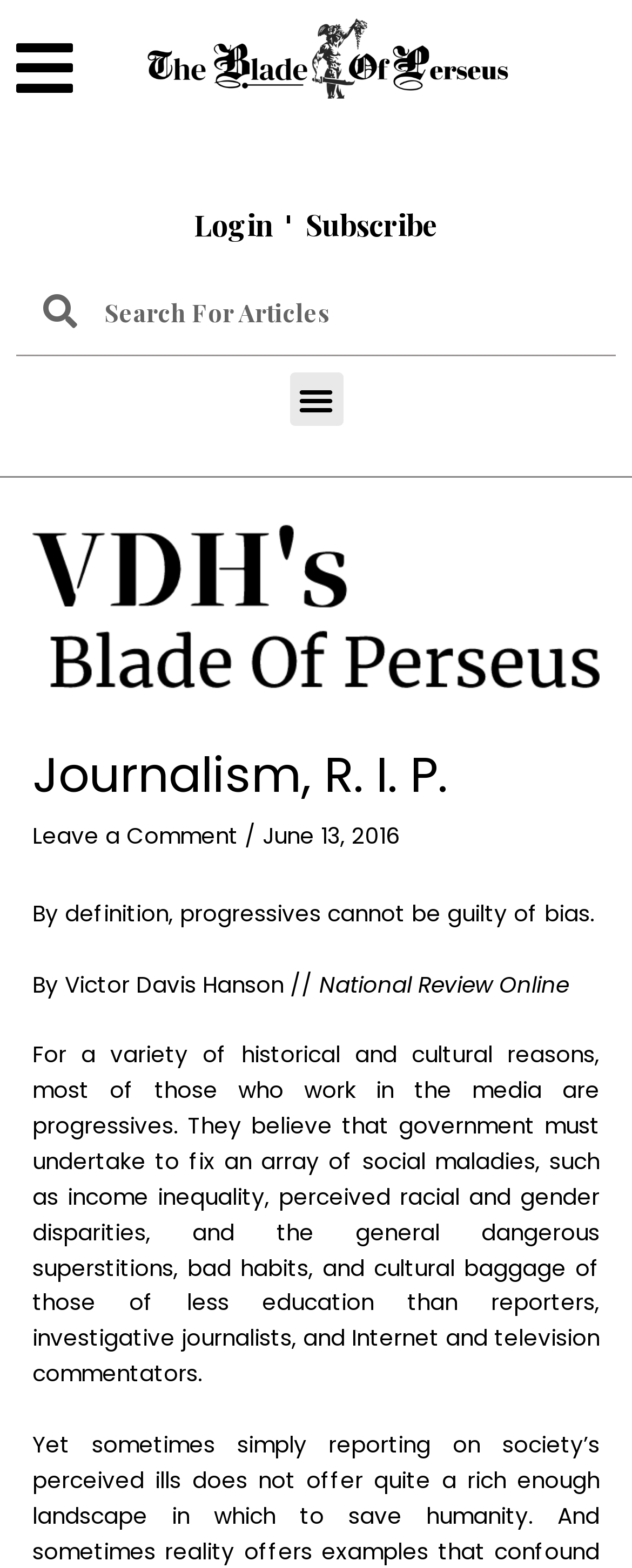Generate a thorough description of the webpage.

The webpage appears to be an article page from National Review Online, with the title "Journalism, R. I. P." by Victor Davis Hanson. At the top, there is a navigation menu icon on the left, followed by a horizontal row of links, including "Login" and "Subscribe". Below this row, there is a search bar that spans the width of the page, with a "Search" label on the left.

On the left side of the page, there is a menu toggle button labeled "Menu Toggle". When expanded, it reveals a header section with the article title "Journalism, R. I. P." in a large font, followed by a link to "Leave a Comment" and the date "June 13, 2016". Below this, there is a brief summary of the article, which starts with the sentence "By definition, progressives cannot be guilty of bias." The author's name, Victor Davis Hanson, and the publication, National Review Online, are also mentioned.

The main content of the article begins below the summary, with a long paragraph of text that discusses the role of progressives in the media. The text is divided into several lines, with no clear headings or subheadings. At the very top of the page, there is a small text label "Post navigation", which may indicate the presence of previous and next article links, although they are not explicitly mentioned in the accessibility tree.